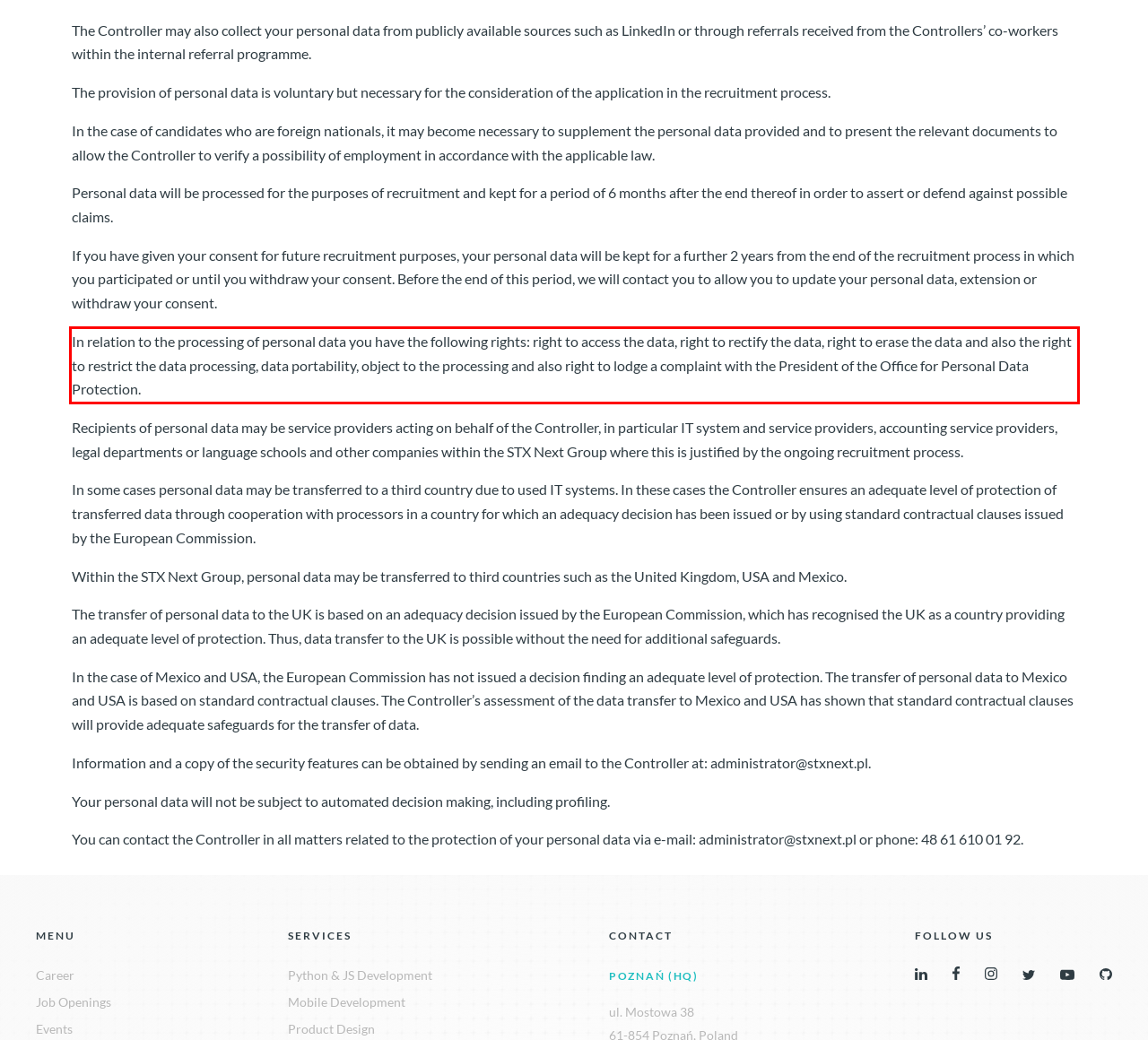Identify the text within the red bounding box on the webpage screenshot and generate the extracted text content.

In relation to the processing of personal data you have the following rights: right to access the data, right to rectify the data, right to erase the data and also the right to restrict the data processing, data portability, object to the processing and also right to lodge a complaint with the President of the Office for Personal Data Protection.